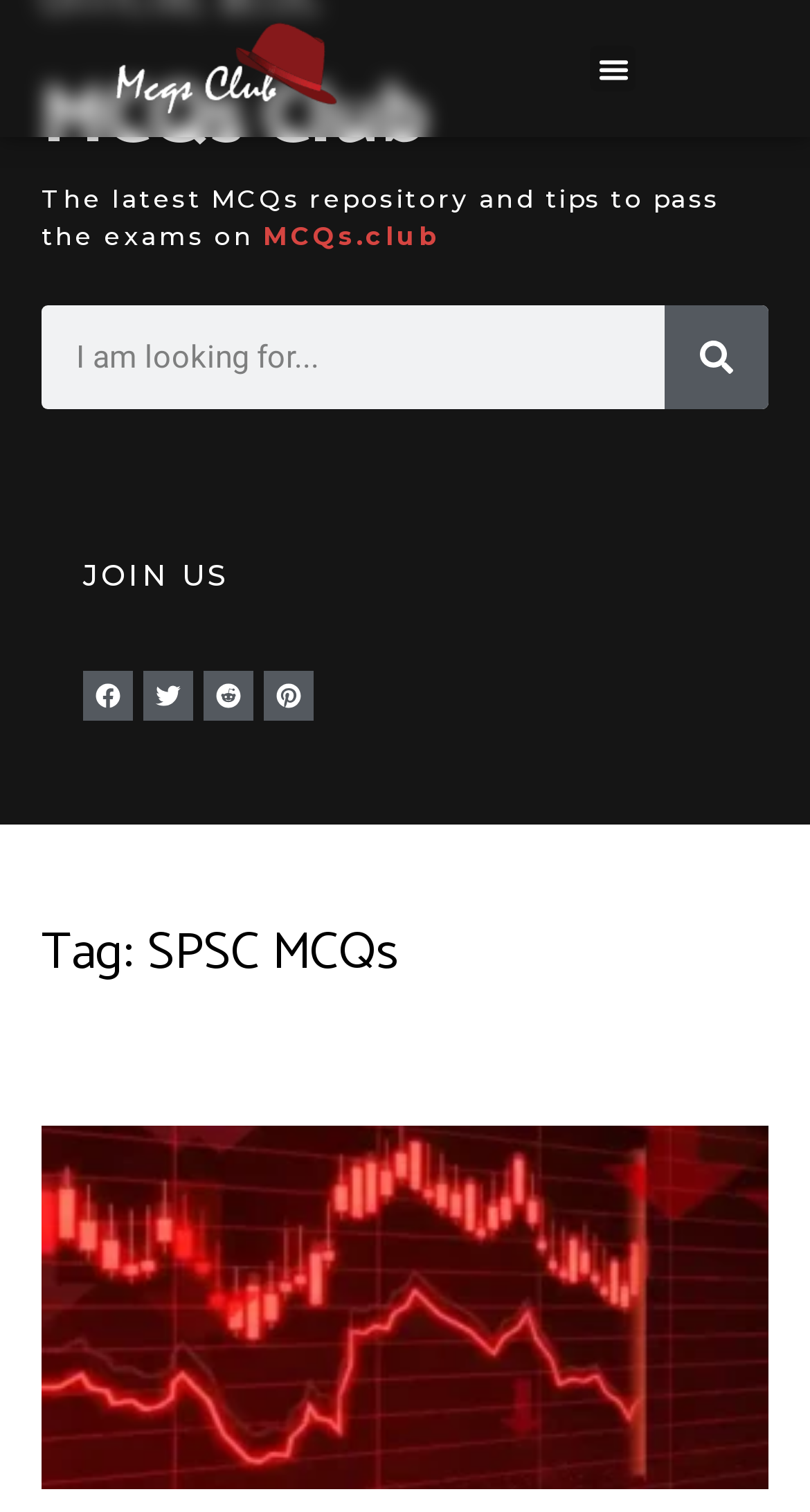Calculate the bounding box coordinates of the UI element given the description: "Reddit".

[0.251, 0.443, 0.313, 0.476]